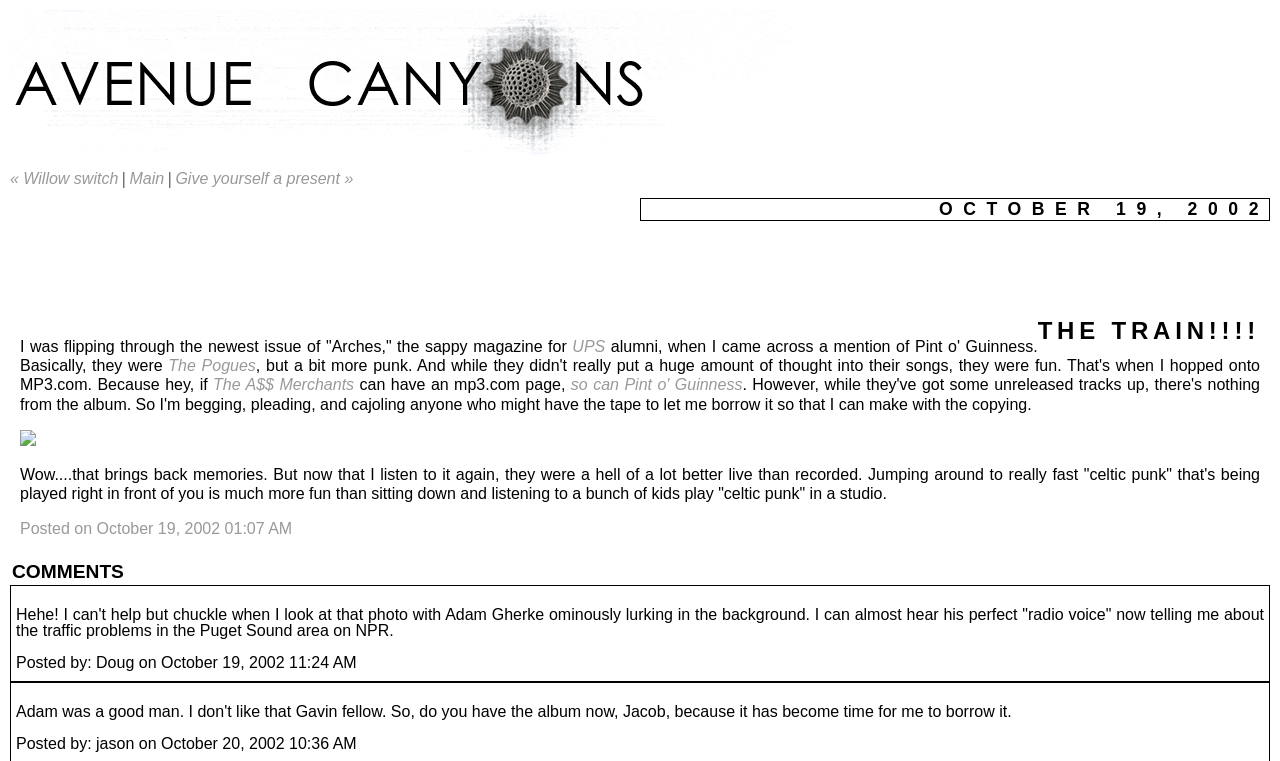Illustrate the webpage thoroughly, mentioning all important details.

This webpage appears to be a blog post or an article about a personal experience related to a train. At the top of the page, there is a large image taking up most of the width, with a few links to the left, including "« Willow switch", "|", and "Main". To the right of these links, there is another link "Give yourself a present »".

Below the image, there is a date "OCTOBER 19, 2002" displayed prominently. Underneath the date, there is an iframe containing an advertisement. 

The main content of the page starts with a title "THE TRAIN!!!!" followed by a paragraph of text describing the author's experience flipping through a magazine and remembering a band. The text includes links to "UPS", "The Pogues", and "The A$$ Merchants". 

There is another image on the page, located below the main text, which is small and situated on the left side. The main text continues, describing the author's experience listening to music and attending a live concert.

At the bottom of the page, there are comments from readers, including one from "Doug" and another from "jason", each with their own timestamp. The comments are separated from the main content by a heading "COMMENTS".